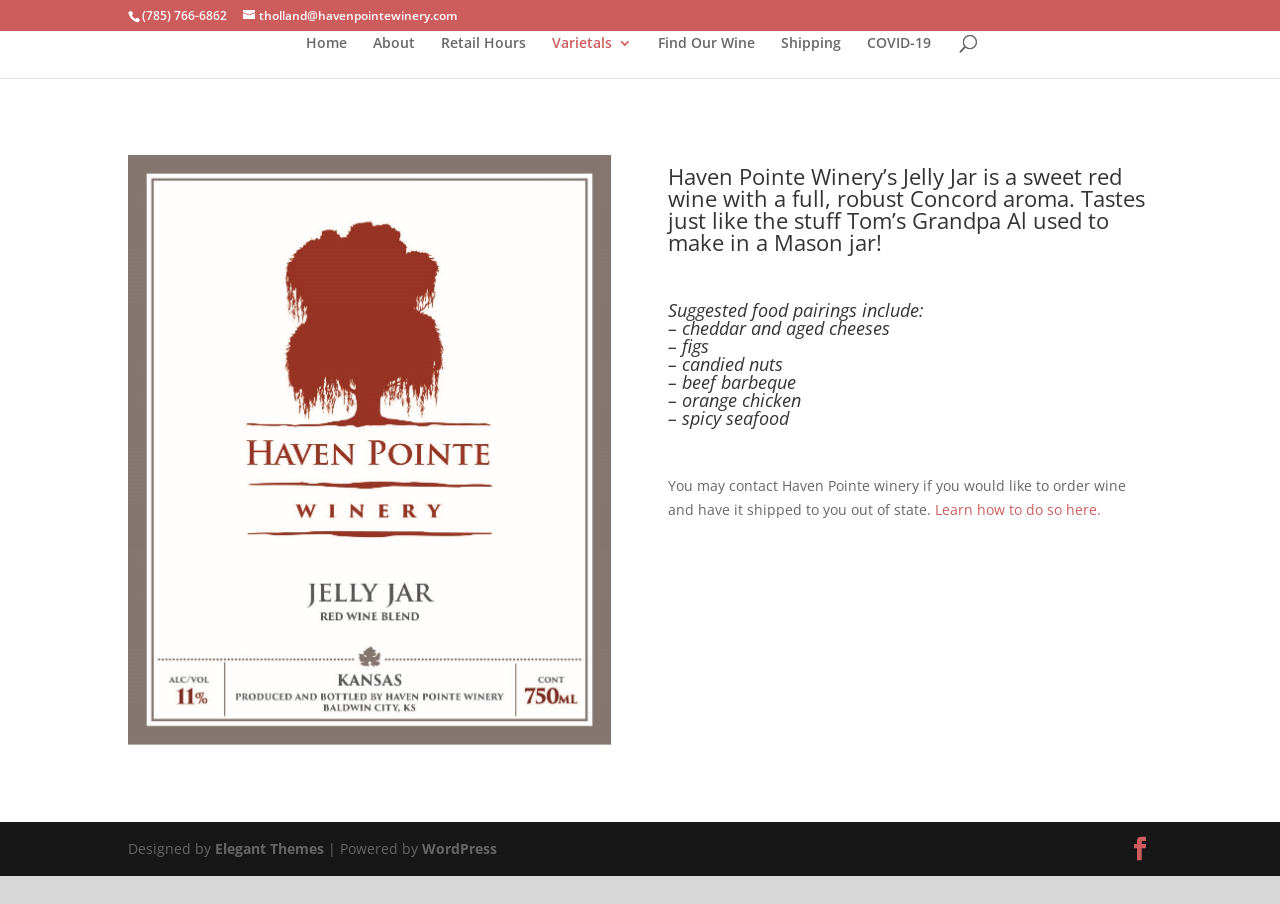Please identify the coordinates of the bounding box that should be clicked to fulfill this instruction: "Find out how to order wine out of state".

[0.731, 0.553, 0.86, 0.574]